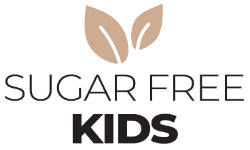What do the two stylized leaves in the logo represent?
Can you give a detailed and elaborate answer to the question?

The design of the logo includes two stylized leaves positioned above the text, which symbolize freshness and natural ingredients, emphasizing the importance of healthy and wholesome food options for kids.